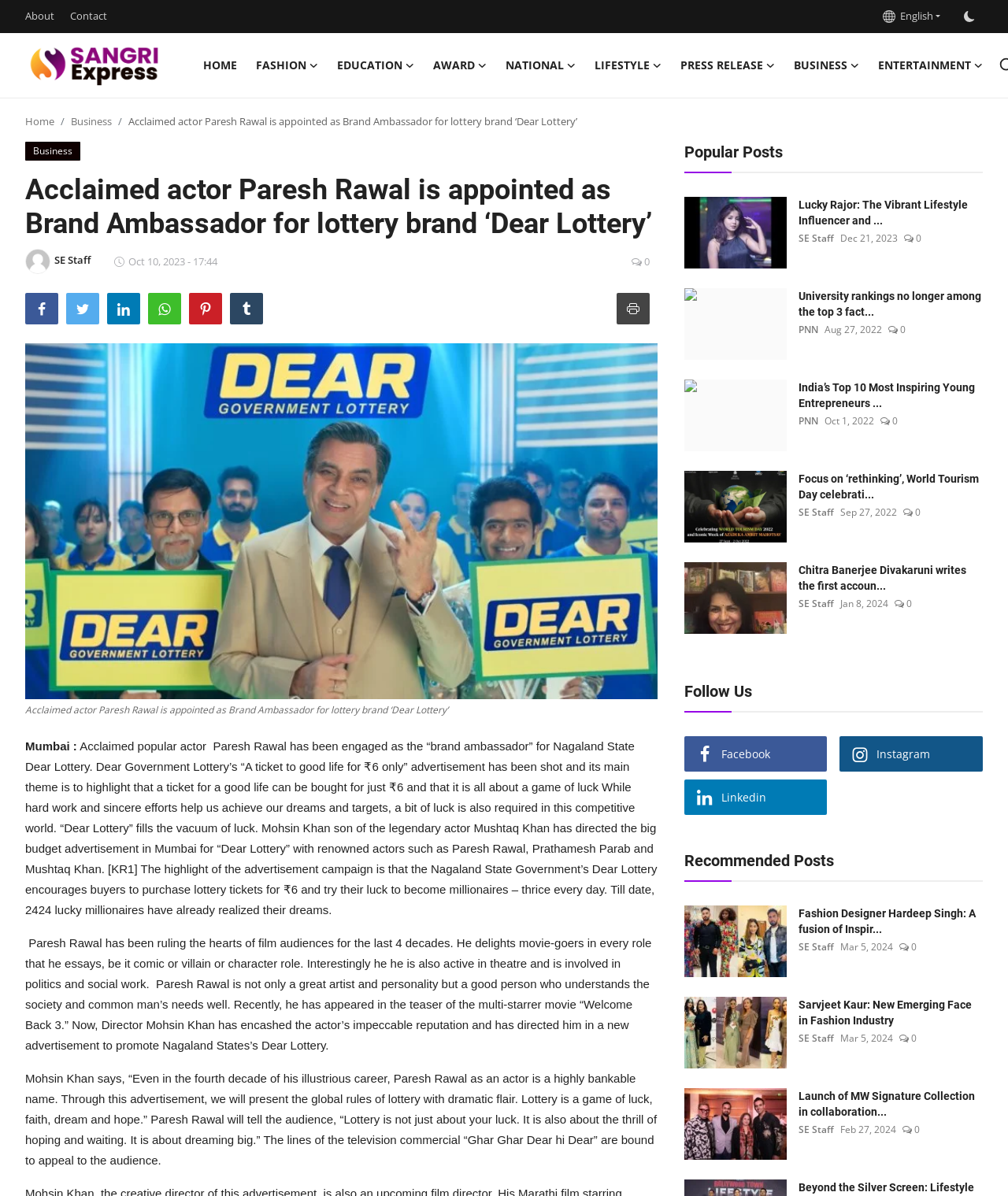What is the theme of the Dear Lottery advertisement?
Based on the image, answer the question with a single word or brief phrase.

A ticket to good life for ₹6